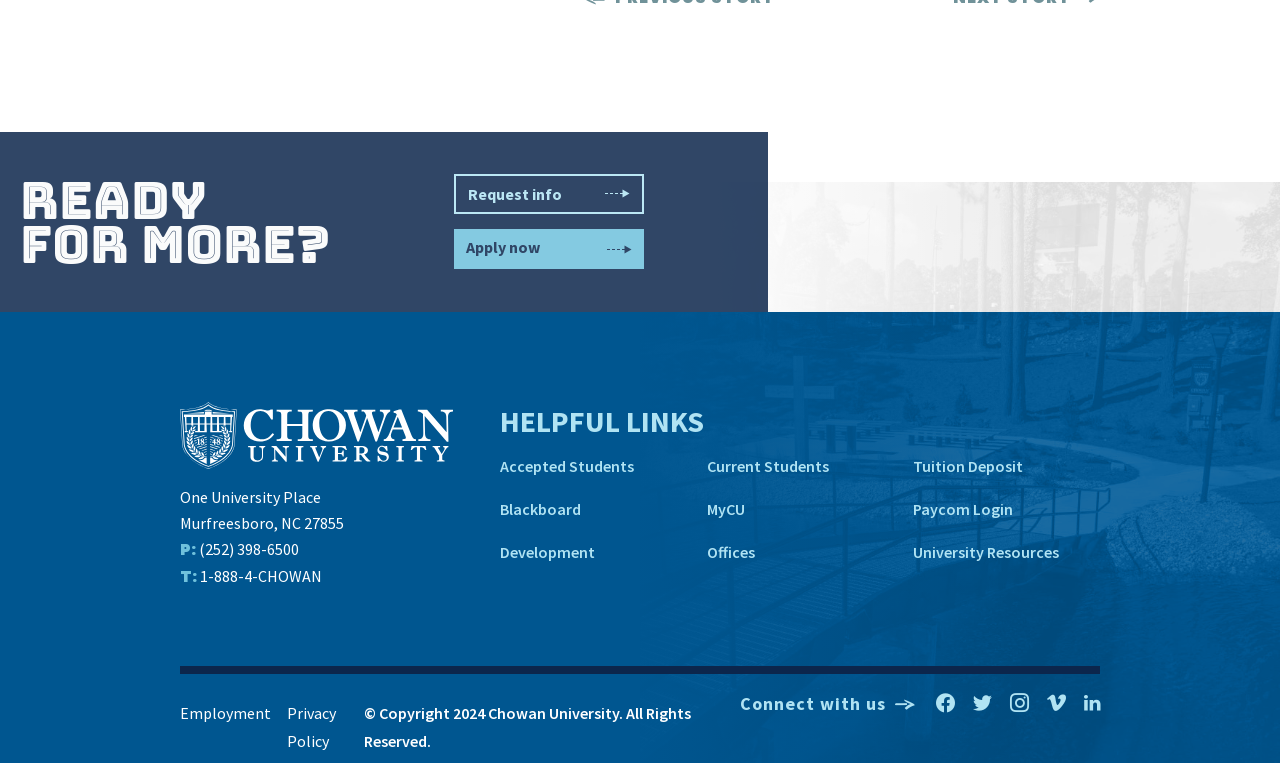Locate the bounding box coordinates of the clickable area to execute the instruction: "Visit Chowan University website". Provide the coordinates as four float numbers between 0 and 1, represented as [left, top, right, bottom].

[0.141, 0.553, 0.354, 0.583]